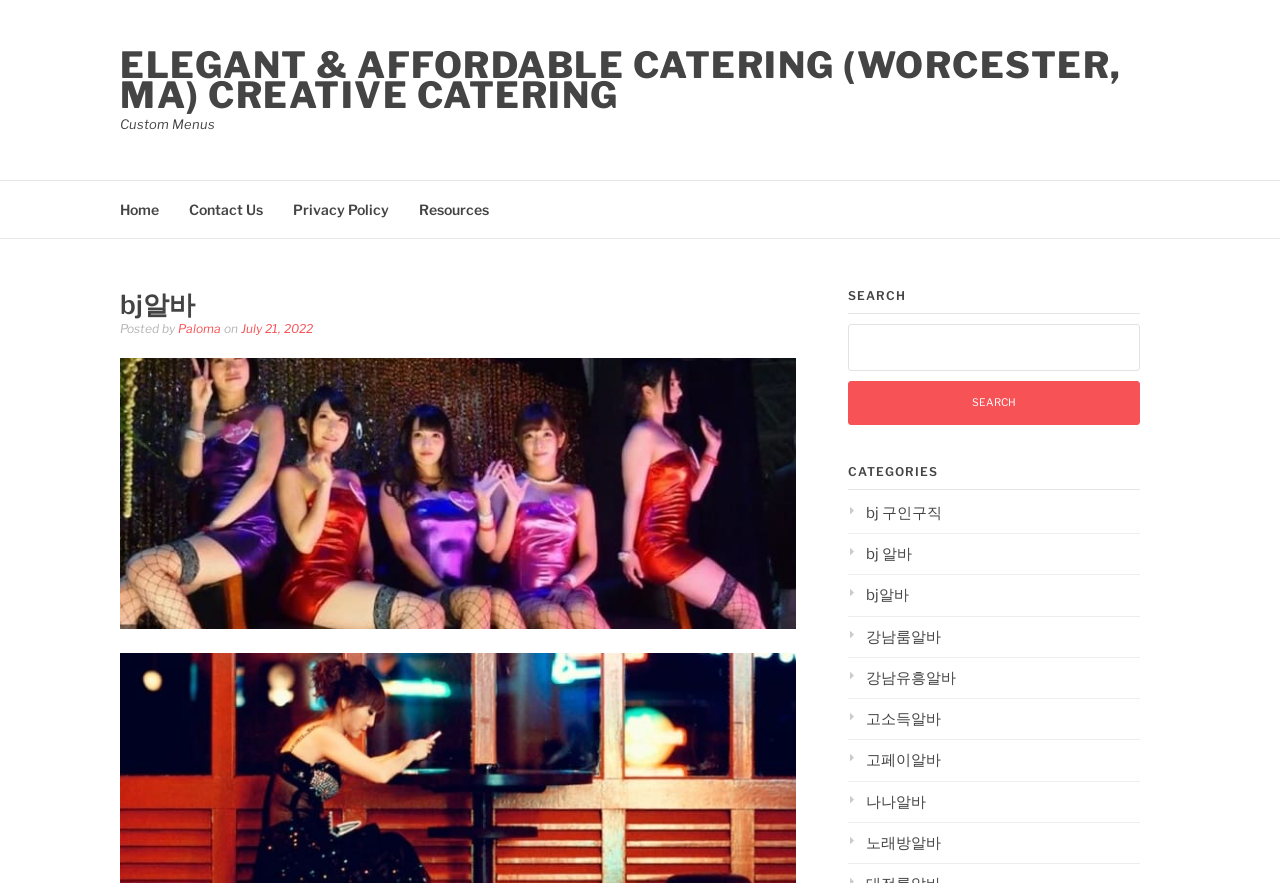Present a detailed account of what is displayed on the webpage.

The webpage appears to be a job search platform or a career website, with a focus on employment opportunities in the City of Houston. 

At the top of the page, there is a prominent header section with a link to "ELEGANT & AFFORDABLE CATERING (WORCESTER, MA) CREATIVE CATERING" and a static text "Custom Menus" to its right. Below this header section, there are four links: "Home", "Contact Us", "Privacy Policy", and "Resources". 

To the right of these links, there is a section with a heading "bj알바" and a subheading "Posted by Paloma on July 21, 2022". 

Further down the page, there are three main sections. The first section has a heading "SEARCH" and contains a search bar with a button to initiate the search. The second section has a heading "CATEGORIES" and lists several links to job categories, including "bj 구인구직", "bj 알바", "bj알바", and others. These links are arranged vertically, with each link positioned below the previous one.